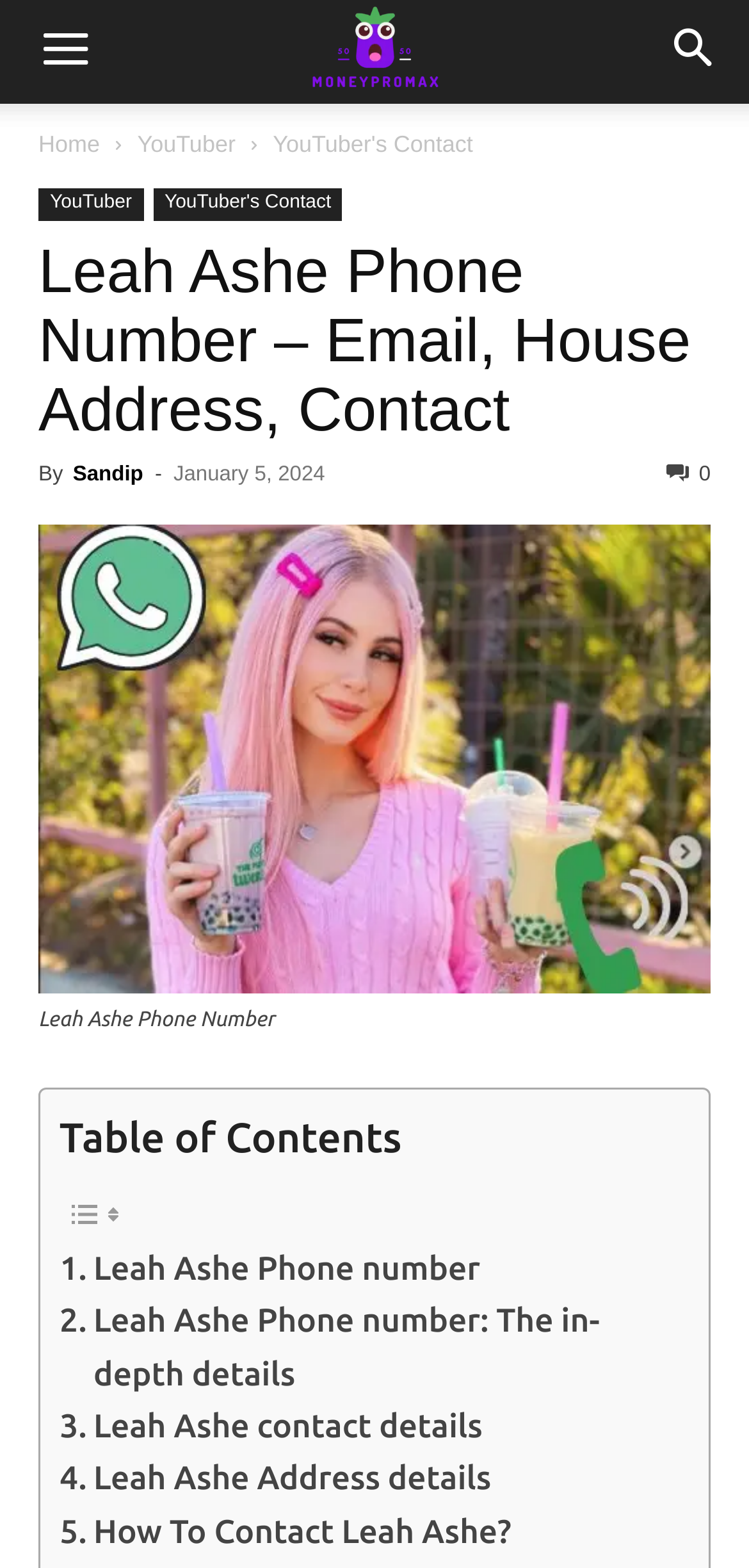What is the headline of the webpage?

Leah Ashe Phone Number – Email, House Address, Contact